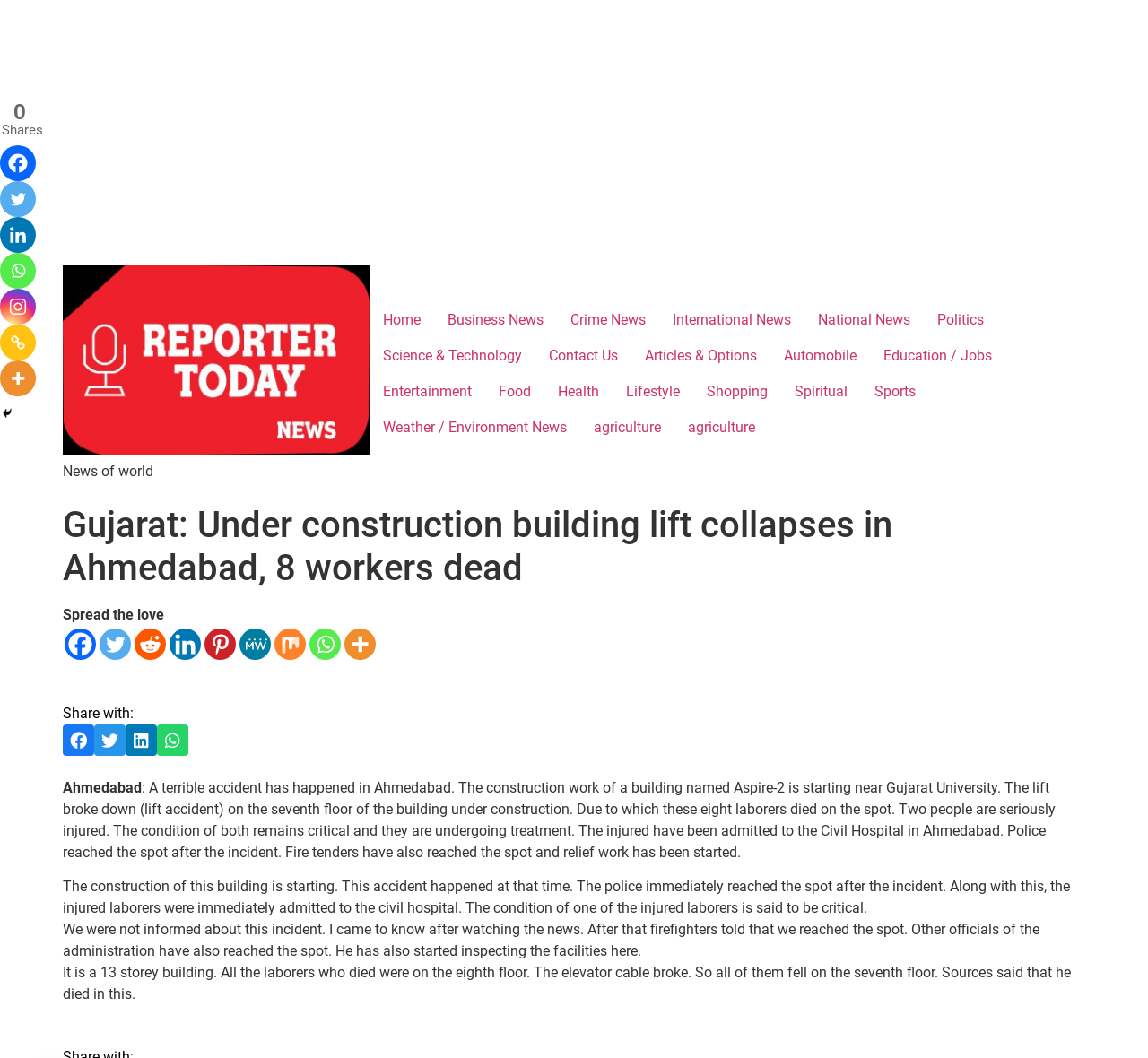Generate a thorough caption that explains the contents of the webpage.

This webpage is a news article from Reporter Today News, with a focus on a tragic accident in Ahmedabad, Gujarat. At the top of the page, there is a banner with the website's logo and a navigation menu with various categories such as Home, Business News, Crime News, and more.

Below the navigation menu, there is a heading that reads "Gujarat: Under construction building lift collapses in Ahmedabad, 8 workers dead". This is followed by a brief summary of the news article, which describes a terrible accident where a lift broke down on the seventh floor of a building under construction, resulting in the death of eight laborers.

The main content of the news article is divided into several paragraphs, which provide more details about the accident, including the location, the number of injured, and the response of the authorities. There are also quotes from officials and witnesses, which provide additional context to the incident.

On the left side of the page, there are social media links, including Facebook, Twitter, Reddit, and more, which allow users to share the article with others. There is also a "Share with" section, which provides additional social media options.

At the bottom of the page, there are more links to related news articles and categories, as well as a "Total Shares" counter, which displays the number of times the article has been shared.